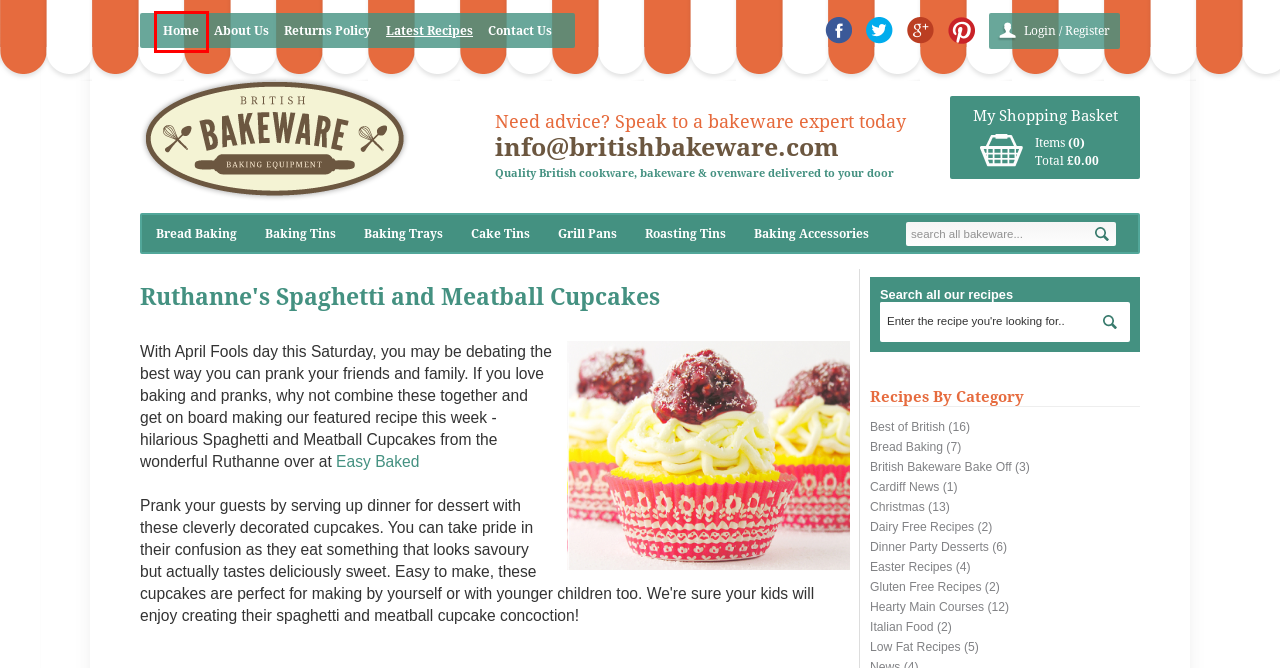Look at the screenshot of a webpage, where a red bounding box highlights an element. Select the best description that matches the new webpage after clicking the highlighted element. Here are the candidates:
A. Bread Making Equipment | Loaf Tins and Other Products
B. Roasting Tins from British Bakeware | Buy Online
C. Buy Kitchenware Online | British Bakeware
D. Baking Trays | Buy an Oven Tray from British Bakeware
E. Grill Pan Products | Buy Grill Pans from British Bakeware
F. Baking Supplies | Buy Top-Quality Baking Accessories Online
G. Returns Policy | British Bakeware
H. Contact British Bakeware | Ask About Our Kitchenware Products

C